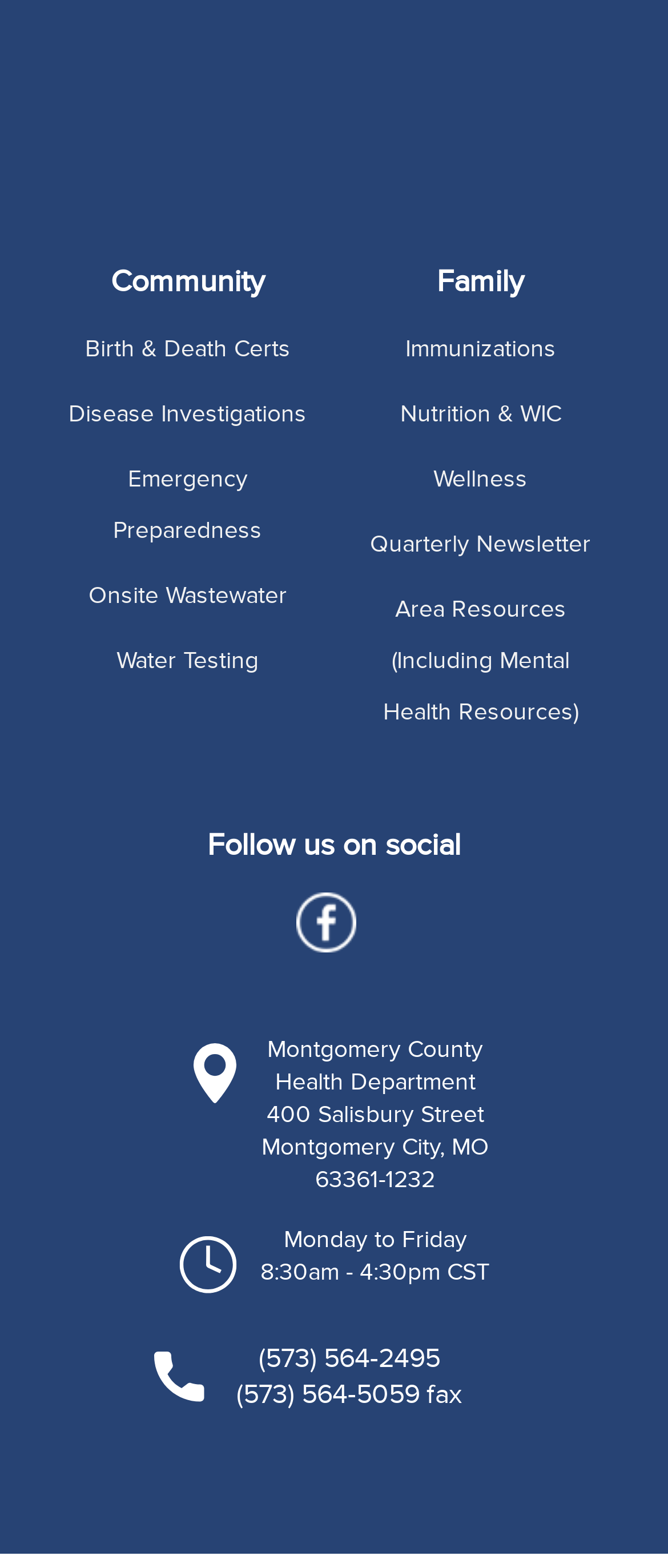What is the name of the health department?
Using the visual information, reply with a single word or short phrase.

Montgomery County Health Department